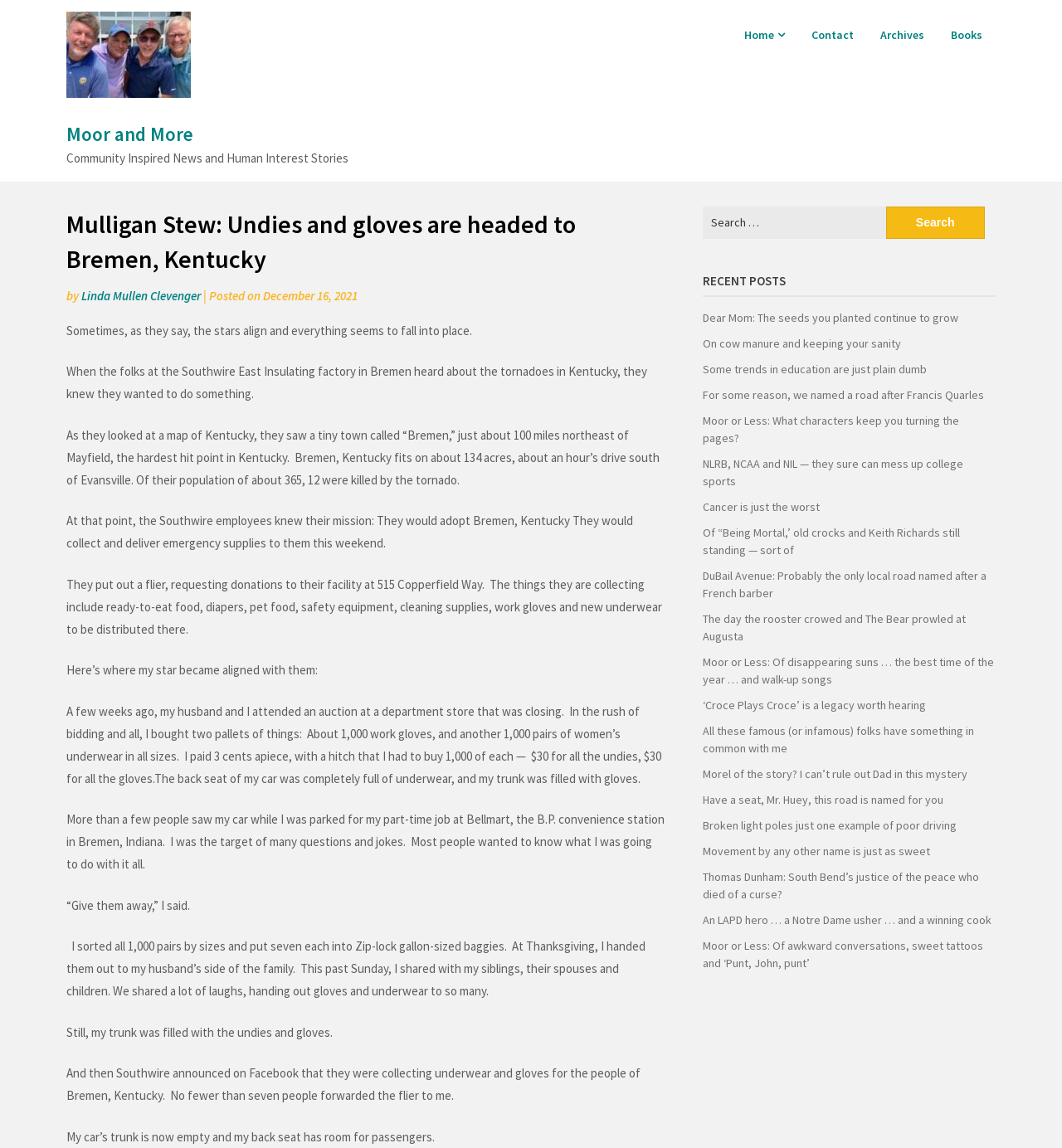Consider the image and give a detailed and elaborate answer to the question: 
What is the name of the factory where the employees are collecting donations?

The article mentions that the folks at the Southwire East Insulating factory in Bremen heard about the tornadoes in Kentucky and knew they wanted to do something to help.